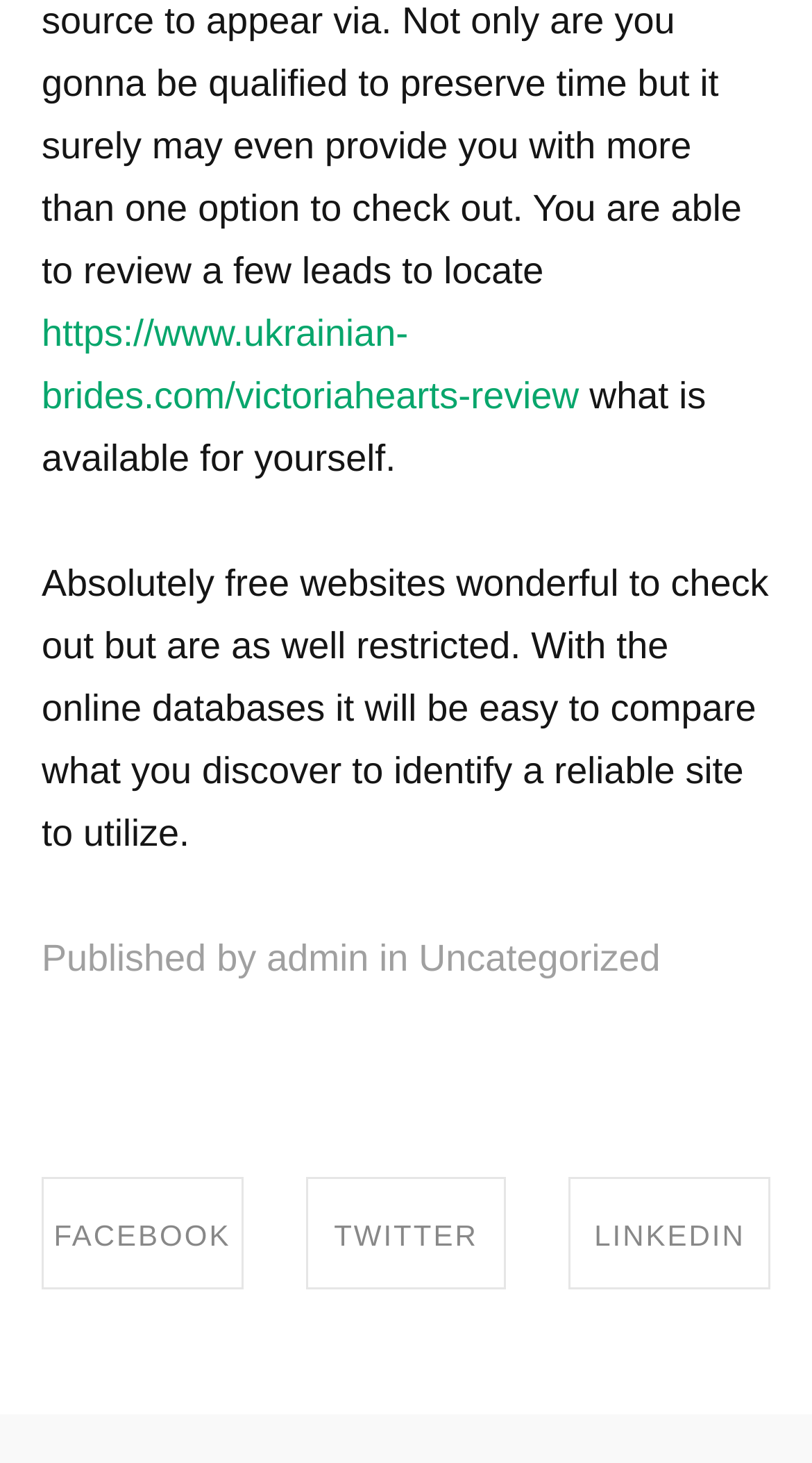What is the tone of the article?
From the details in the image, provide a complete and detailed answer to the question.

The tone of the article can be determined by reading the text which provides information about VictoriaHearts and online databases, suggesting that the tone is informative.